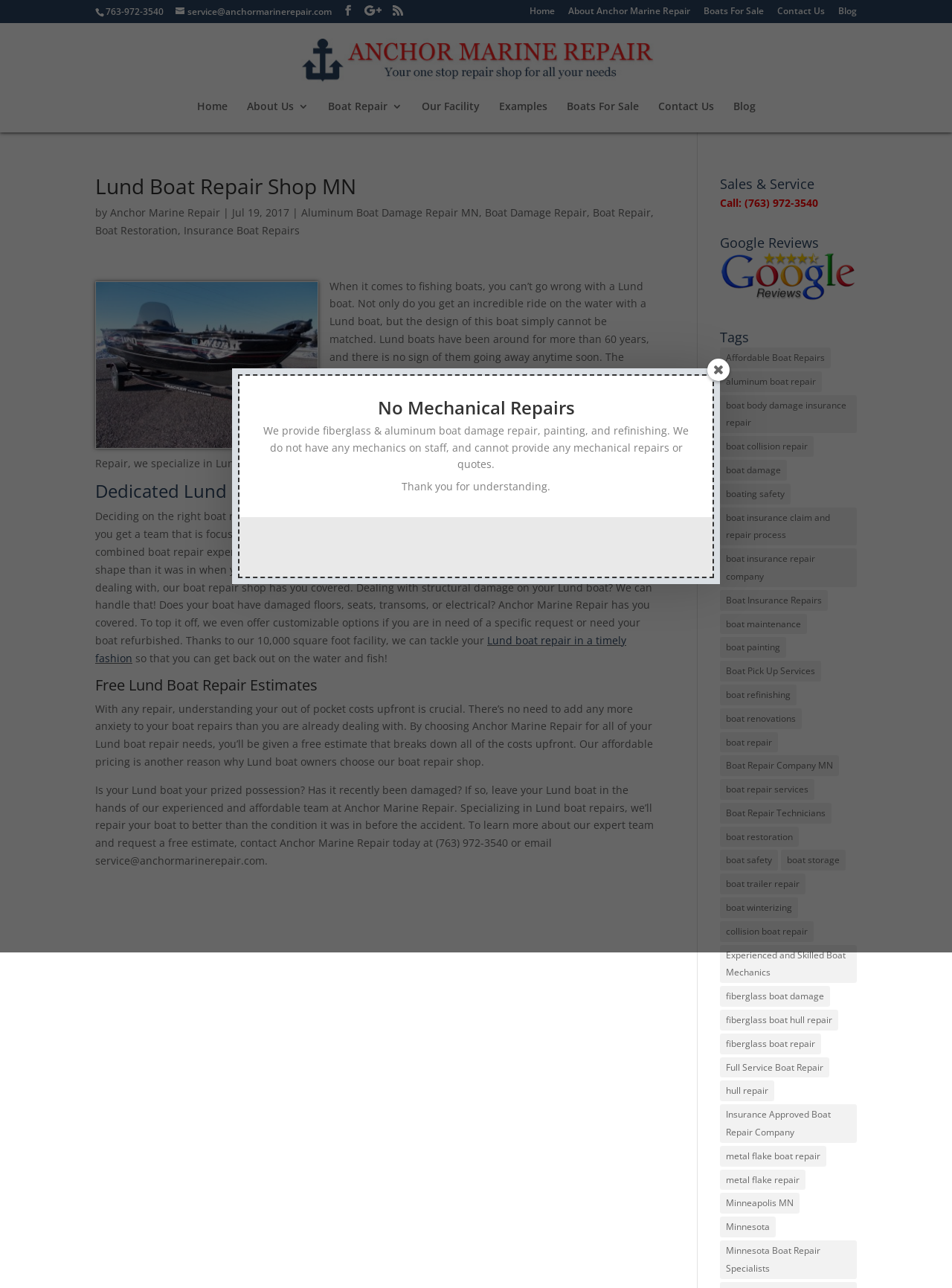Find the bounding box coordinates for the element that must be clicked to complete the instruction: "Read and leave Google reviews". The coordinates should be four float numbers between 0 and 1, indicated as [left, top, right, bottom].

[0.756, 0.226, 0.9, 0.236]